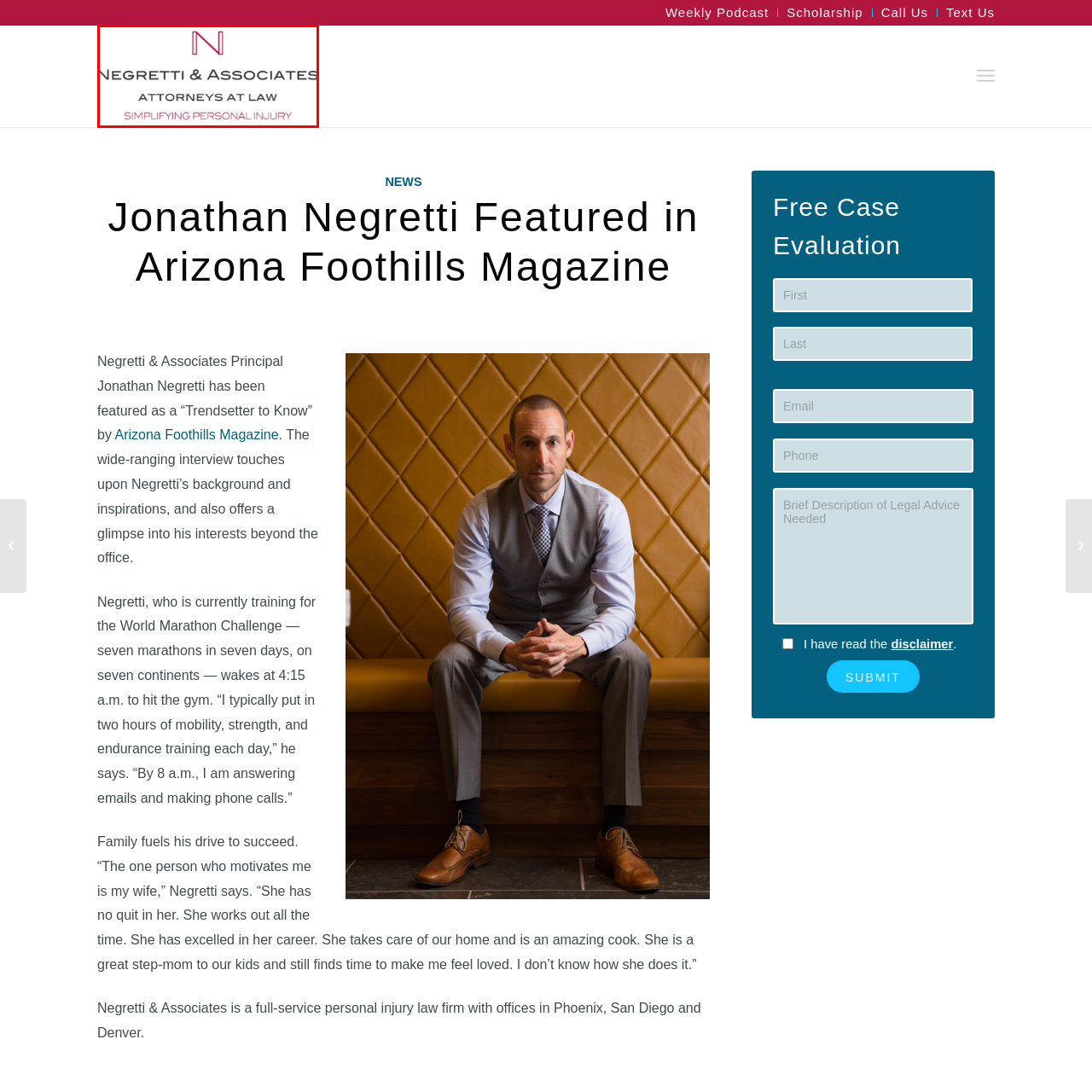What is the firm's role?
View the portion of the image encircled by the red bounding box and give a one-word or short phrase answer.

Attorneys at Law